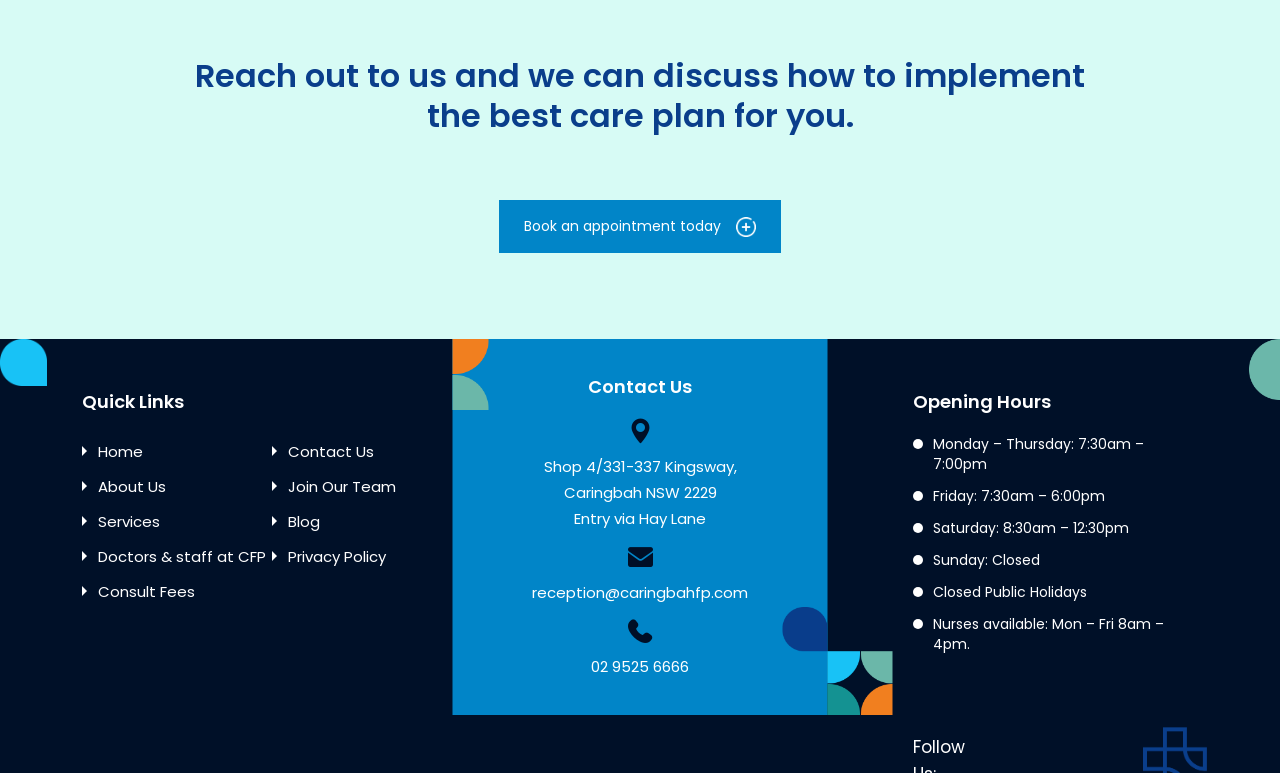Provide a brief response using a word or short phrase to this question:
What are the opening hours of the medical service provider on Fridays?

7:30am – 6:00pm